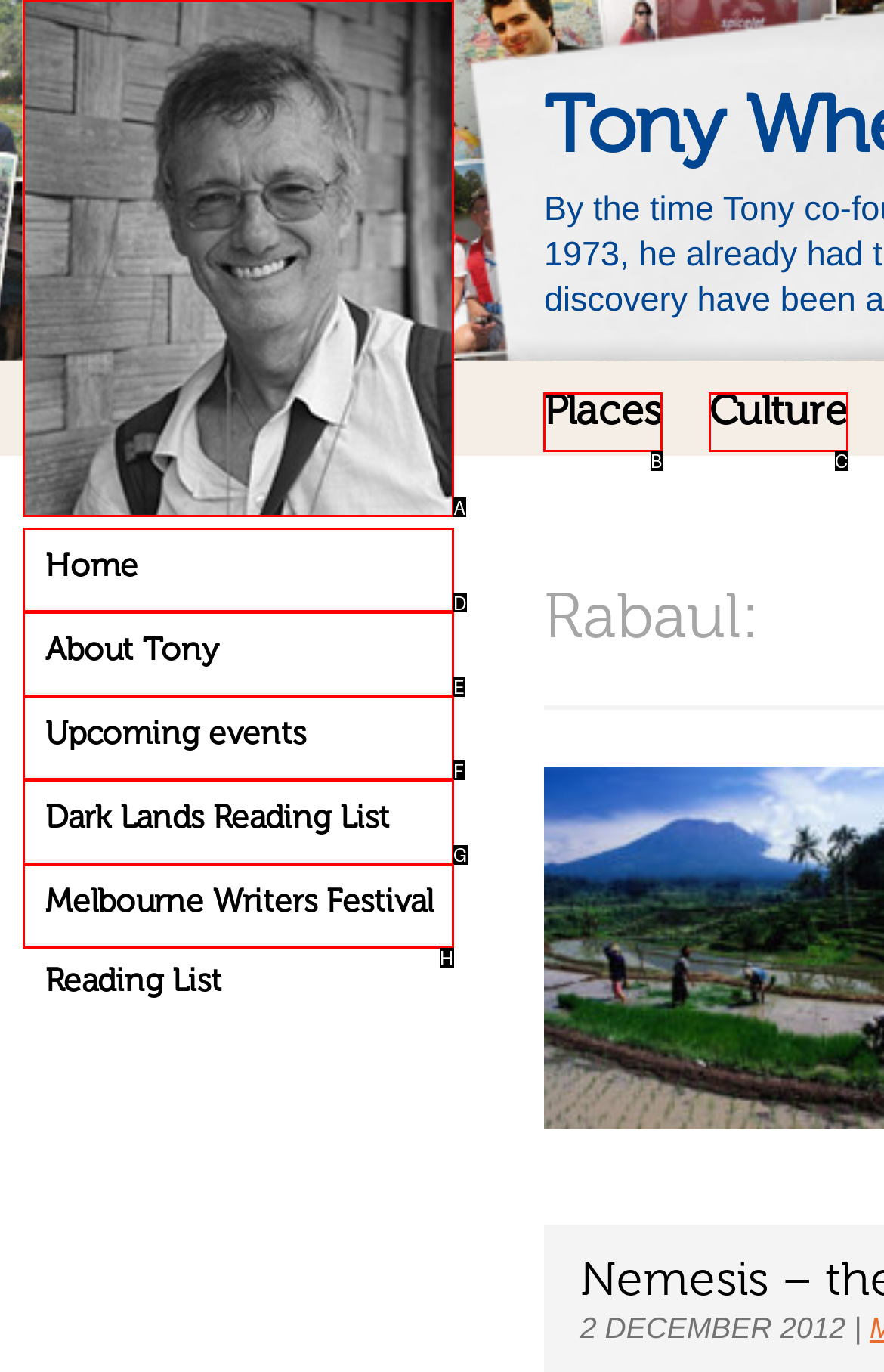Select the correct option based on the description: Upcoming events
Answer directly with the option’s letter.

F